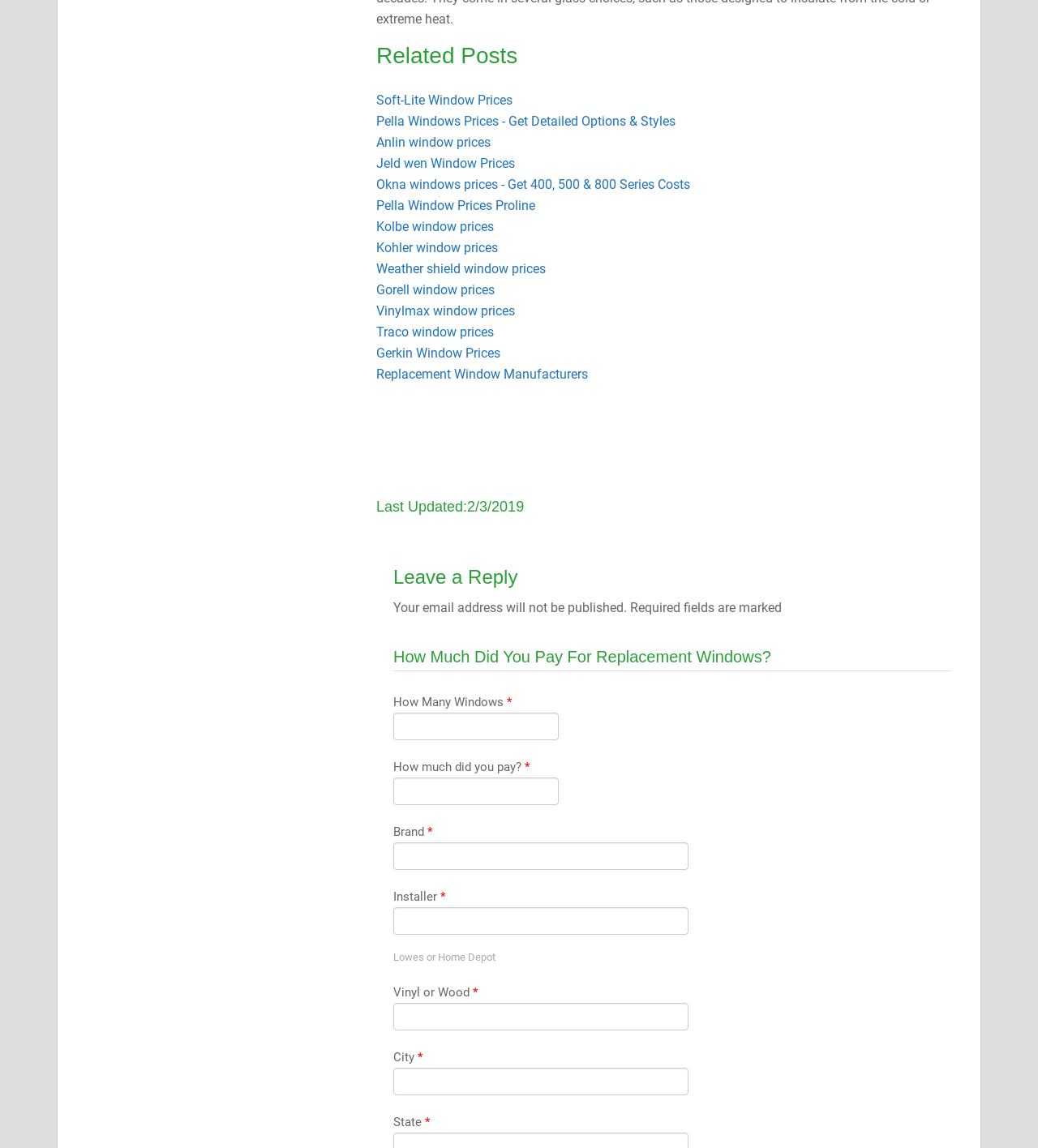Could you find the bounding box coordinates of the clickable area to complete this instruction: "Click on 'Leave a Reply'"?

[0.363, 0.486, 0.932, 0.52]